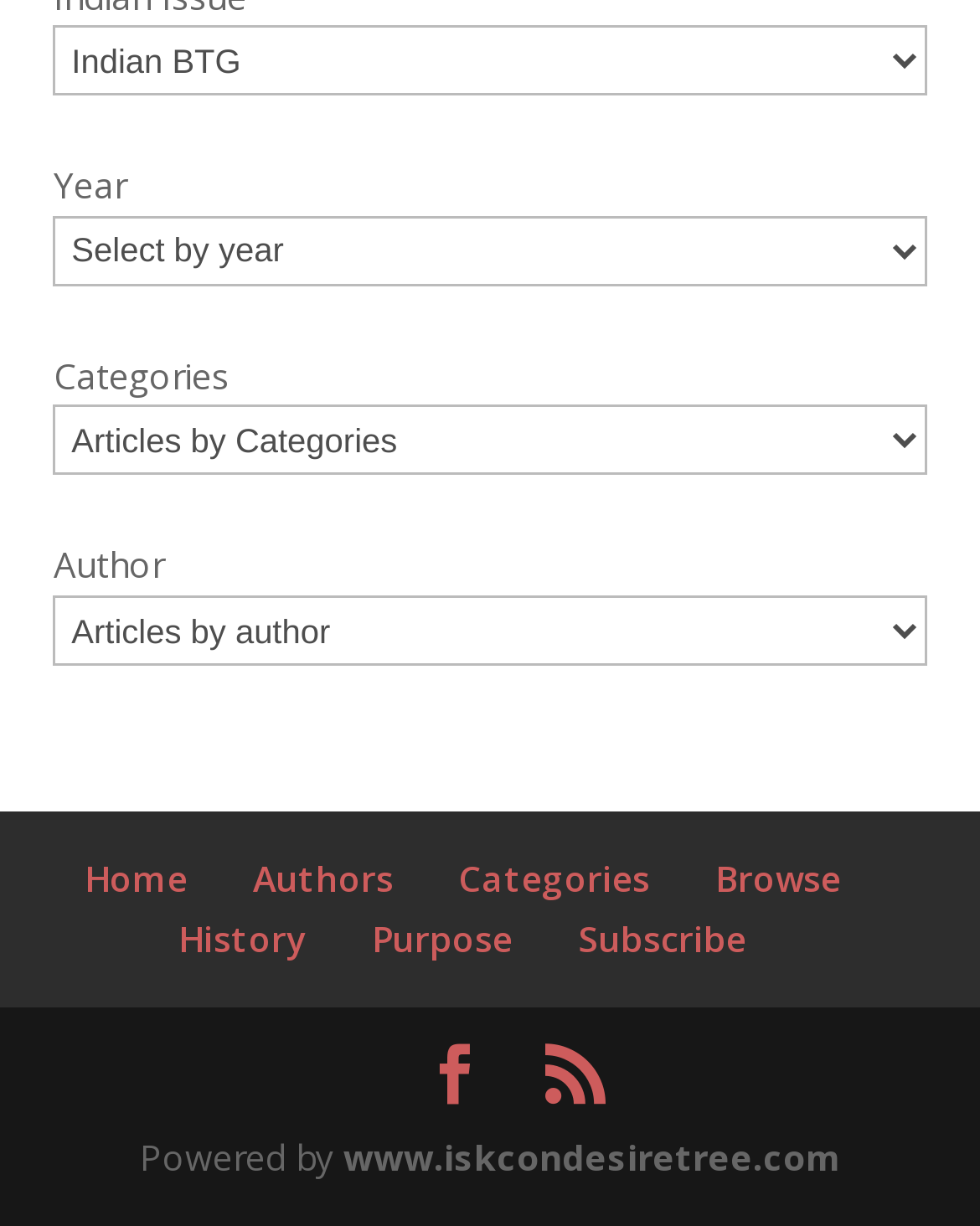Can you find the bounding box coordinates for the element that needs to be clicked to execute this instruction: "Choose a category"? The coordinates should be given as four float numbers between 0 and 1, i.e., [left, top, right, bottom].

[0.055, 0.176, 0.945, 0.233]